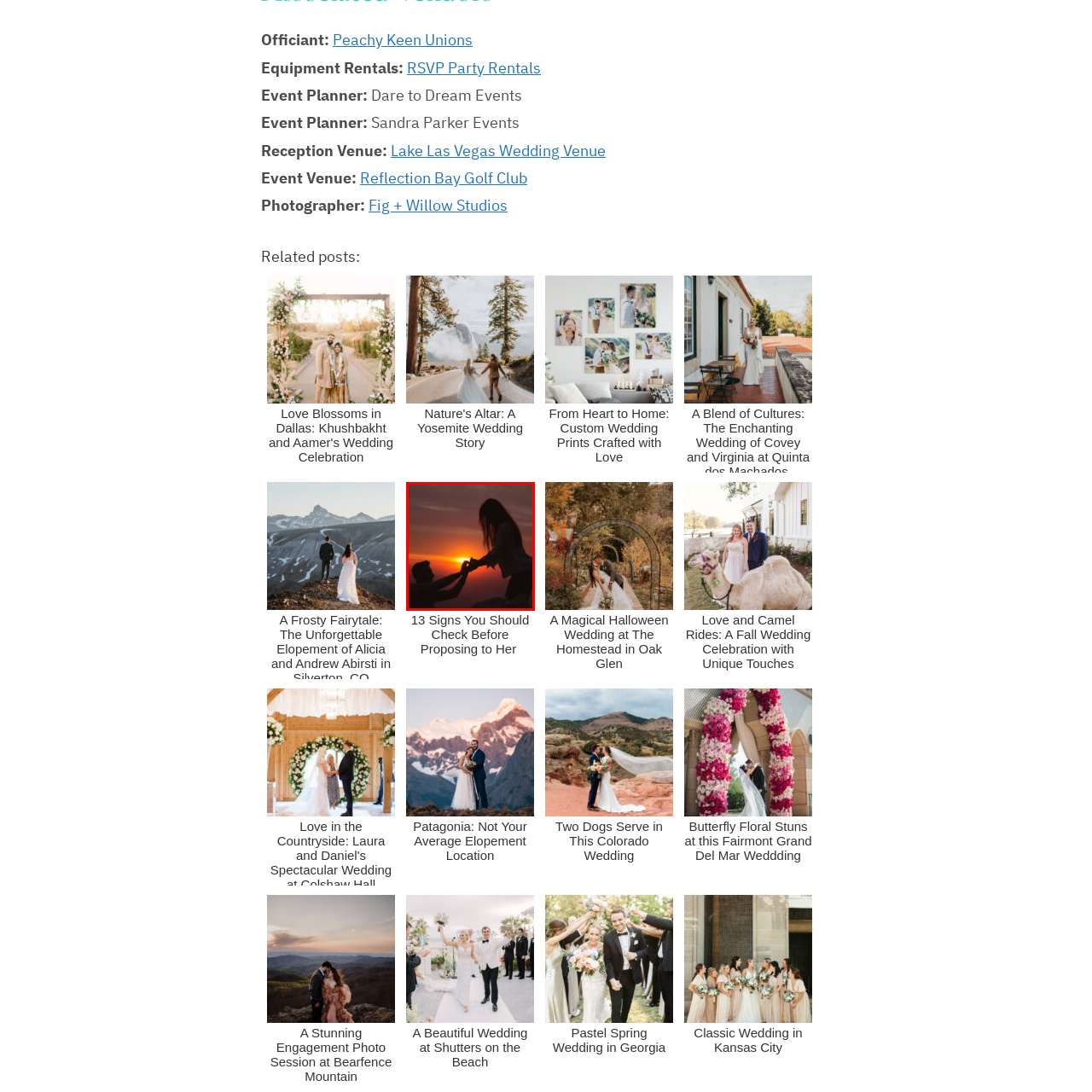Is the woman holding the man's hand?
Direct your attention to the image bordered by the red bounding box and answer the question in detail, referencing the image.

According to the caption, the man is reaching out to hold the woman's hand, implying that she is not holding his hand initially.